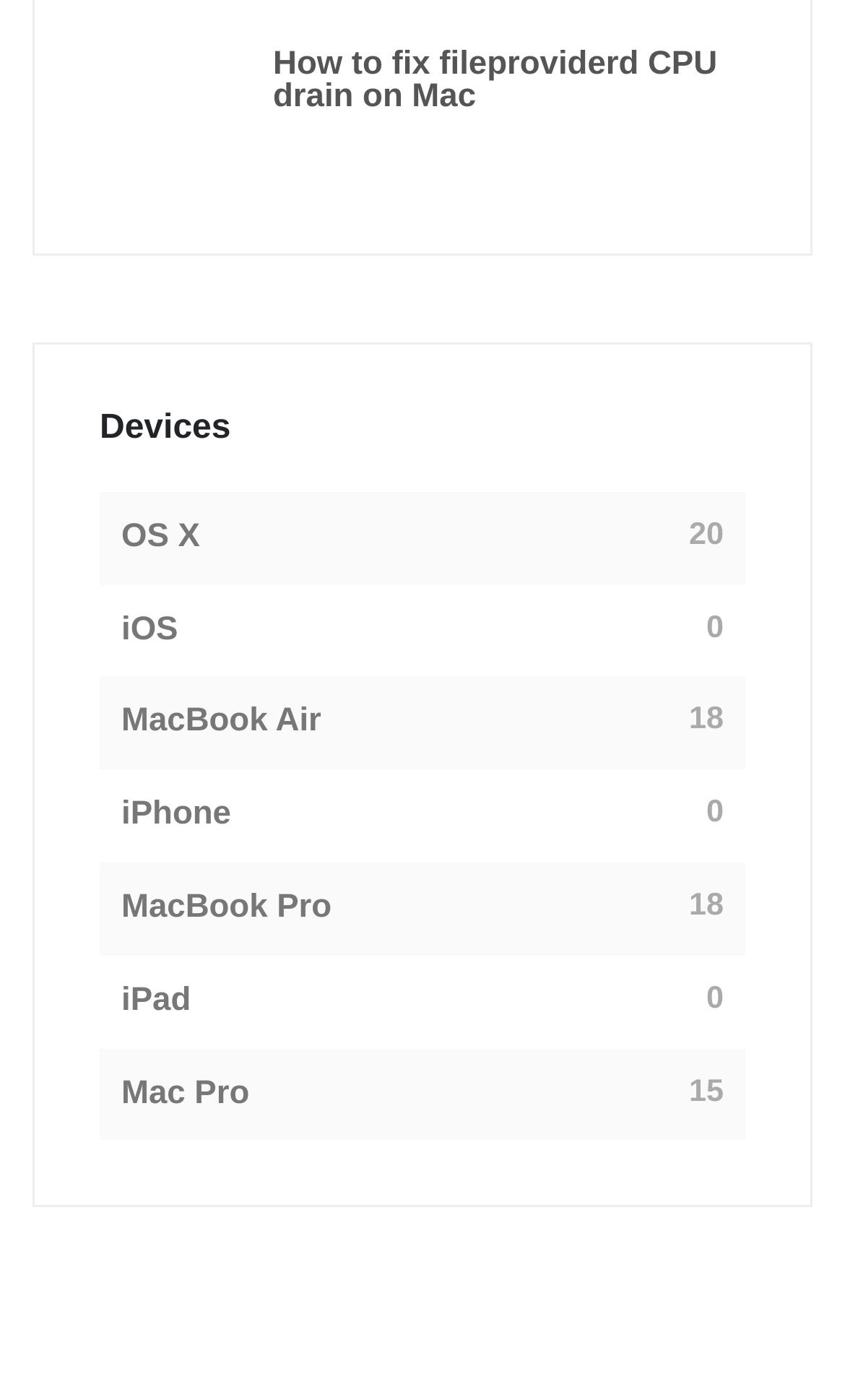Provide a brief response to the question using a single word or phrase: 
How many digits are in the number next to iPhone?

2